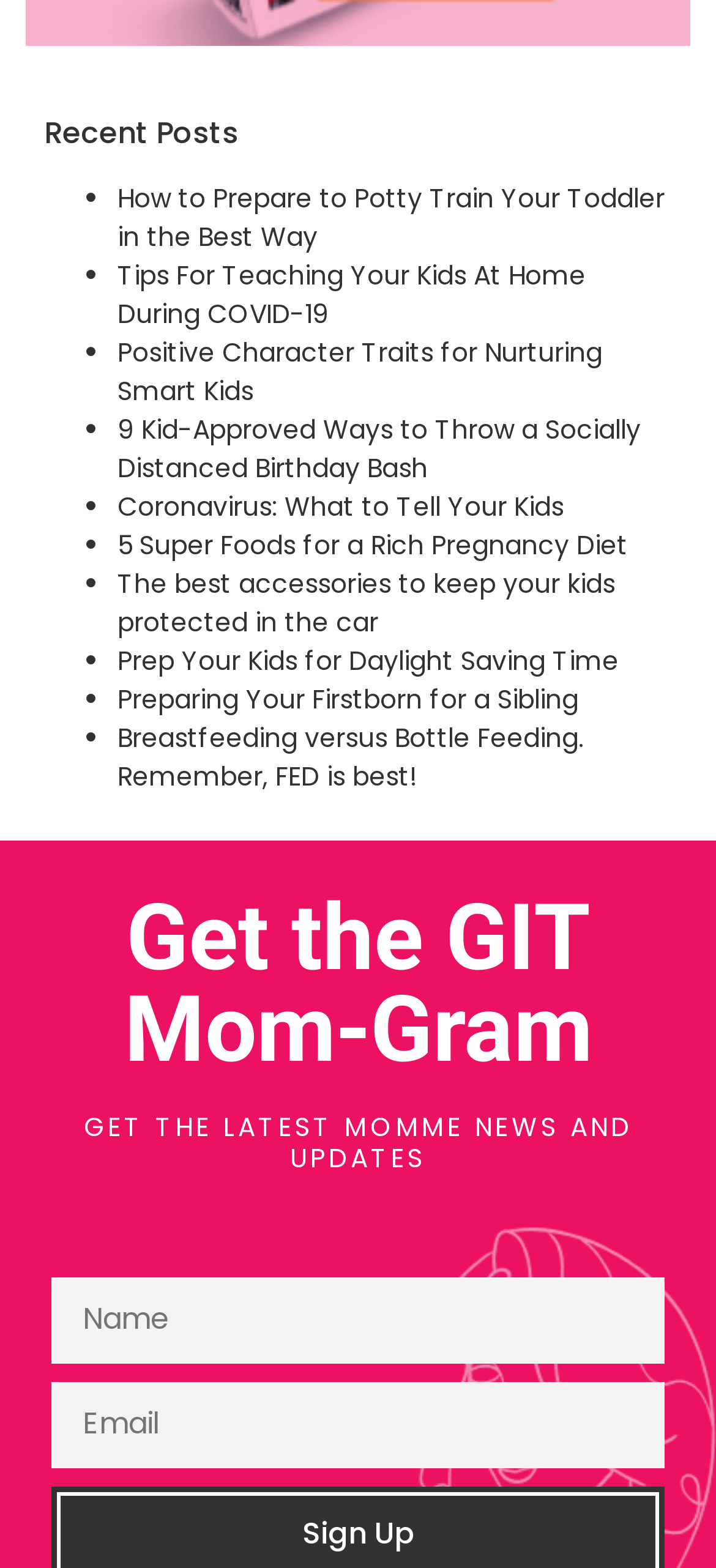Locate the bounding box coordinates of the area to click to fulfill this instruction: "Enter your email". The bounding box should be presented as four float numbers between 0 and 1, in the order [left, top, right, bottom].

[0.072, 0.881, 0.928, 0.936]